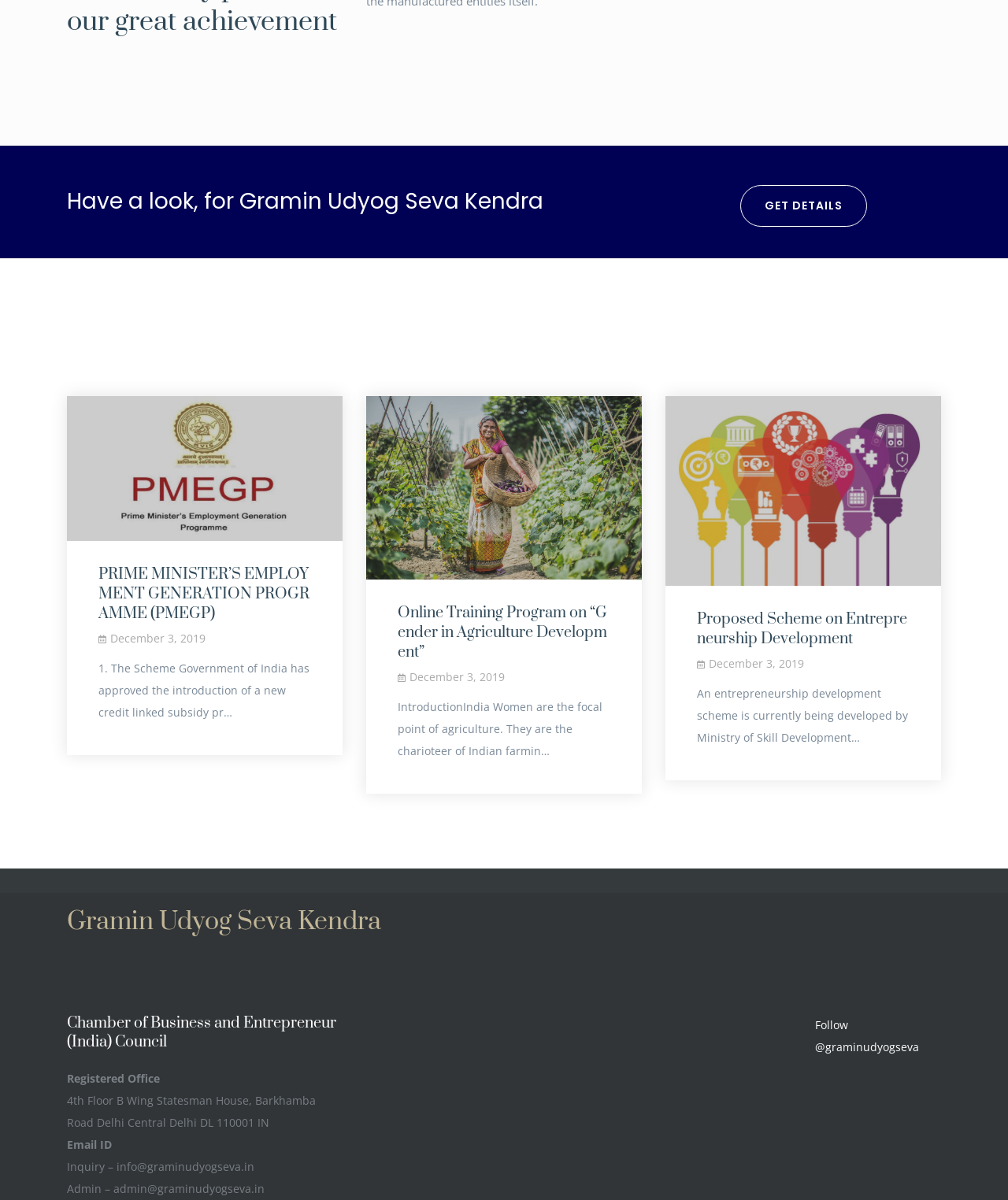Identify the bounding box coordinates for the region to click in order to carry out this instruction: "Read about Online Training Program on “Gender in Agriculture Development”". Provide the coordinates using four float numbers between 0 and 1, formatted as [left, top, right, bottom].

[0.395, 0.503, 0.605, 0.552]